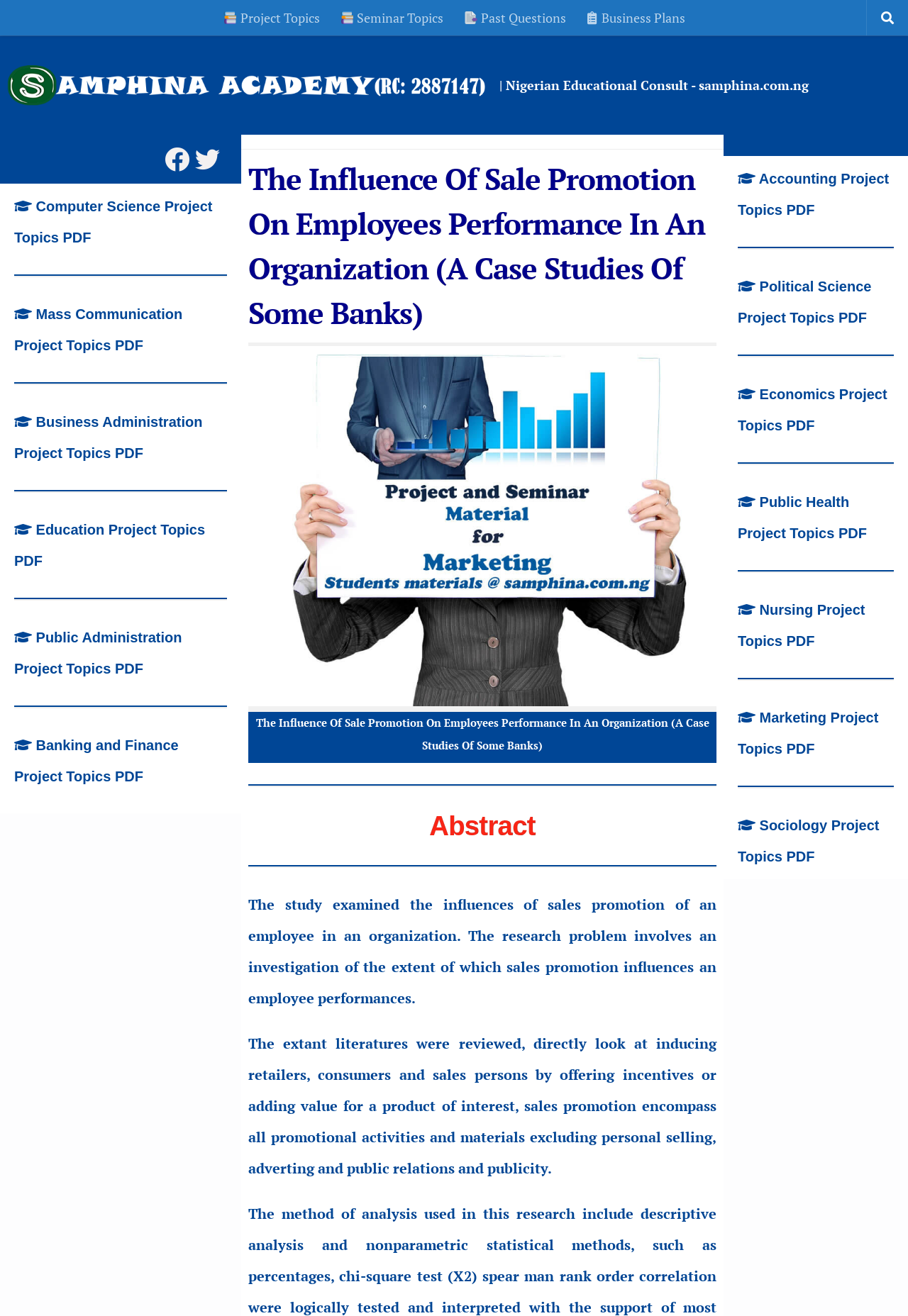How many links are there in the webpage?
Using the visual information, answer the question in a single word or phrase.

Many